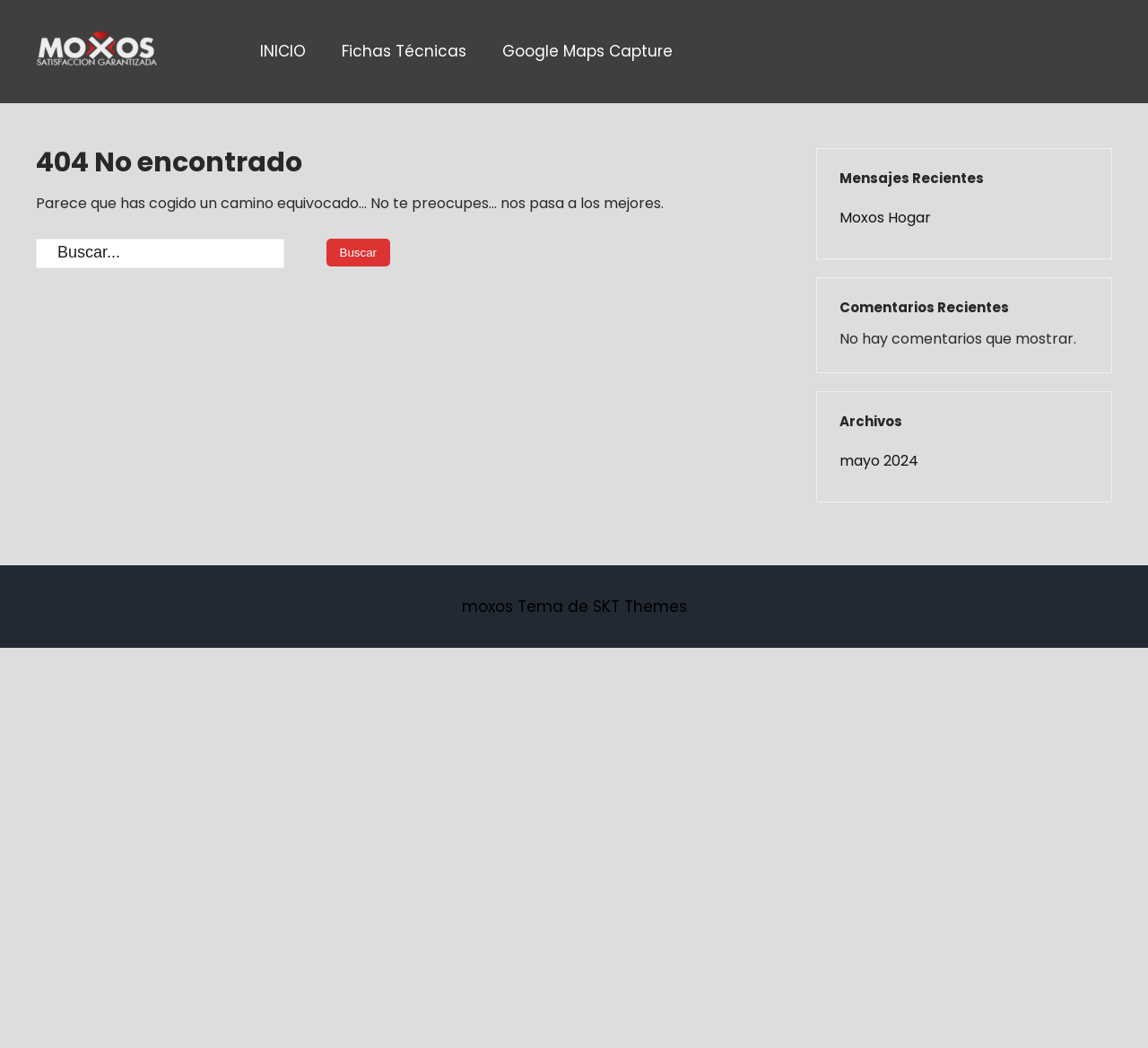Respond with a single word or phrase:
Is there a search bar on this webpage?

Yes